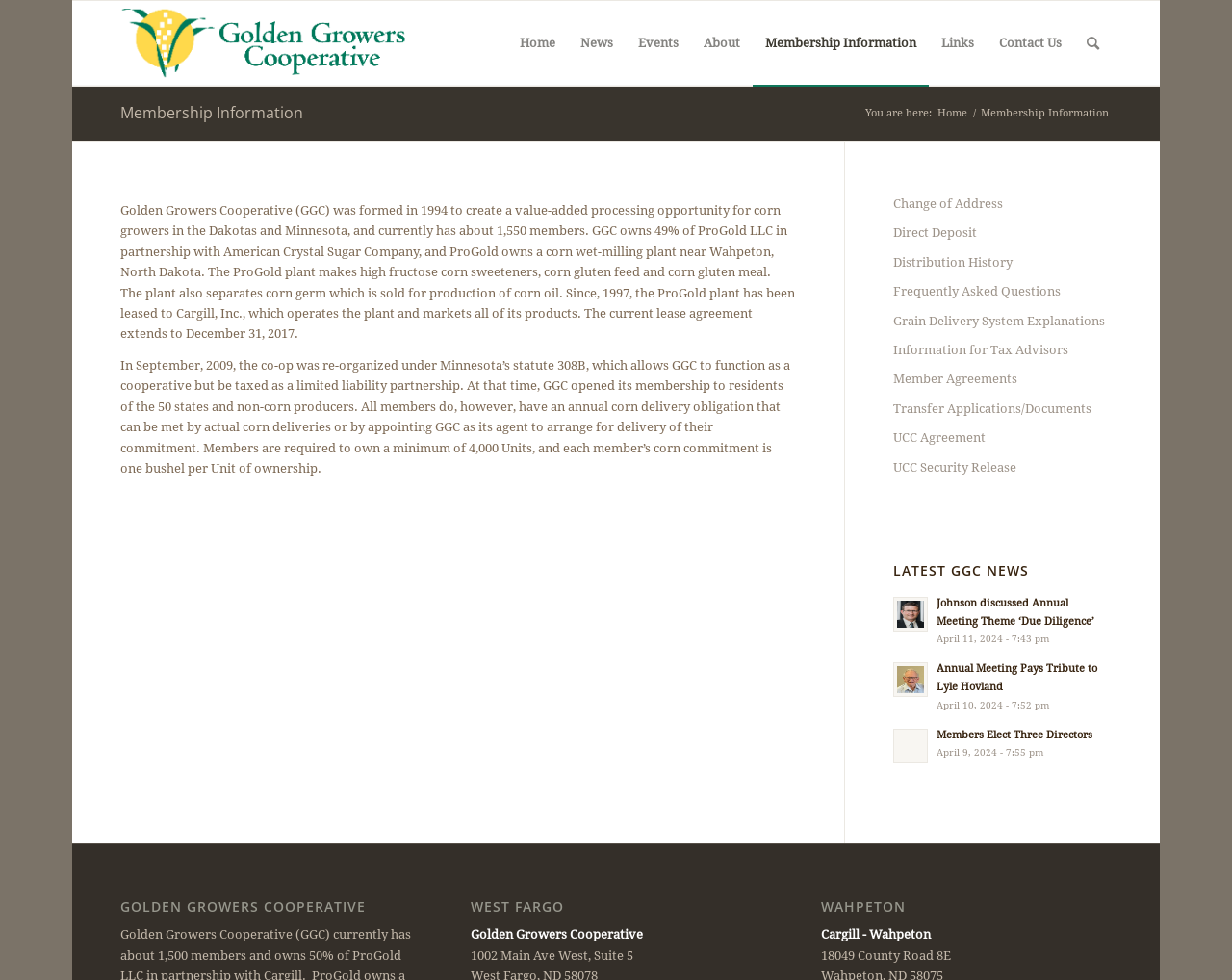Please identify the bounding box coordinates of the clickable region that I should interact with to perform the following instruction: "Click the 'Home' link". The coordinates should be expressed as four float numbers between 0 and 1, i.e., [left, top, right, bottom].

[0.412, 0.001, 0.461, 0.087]